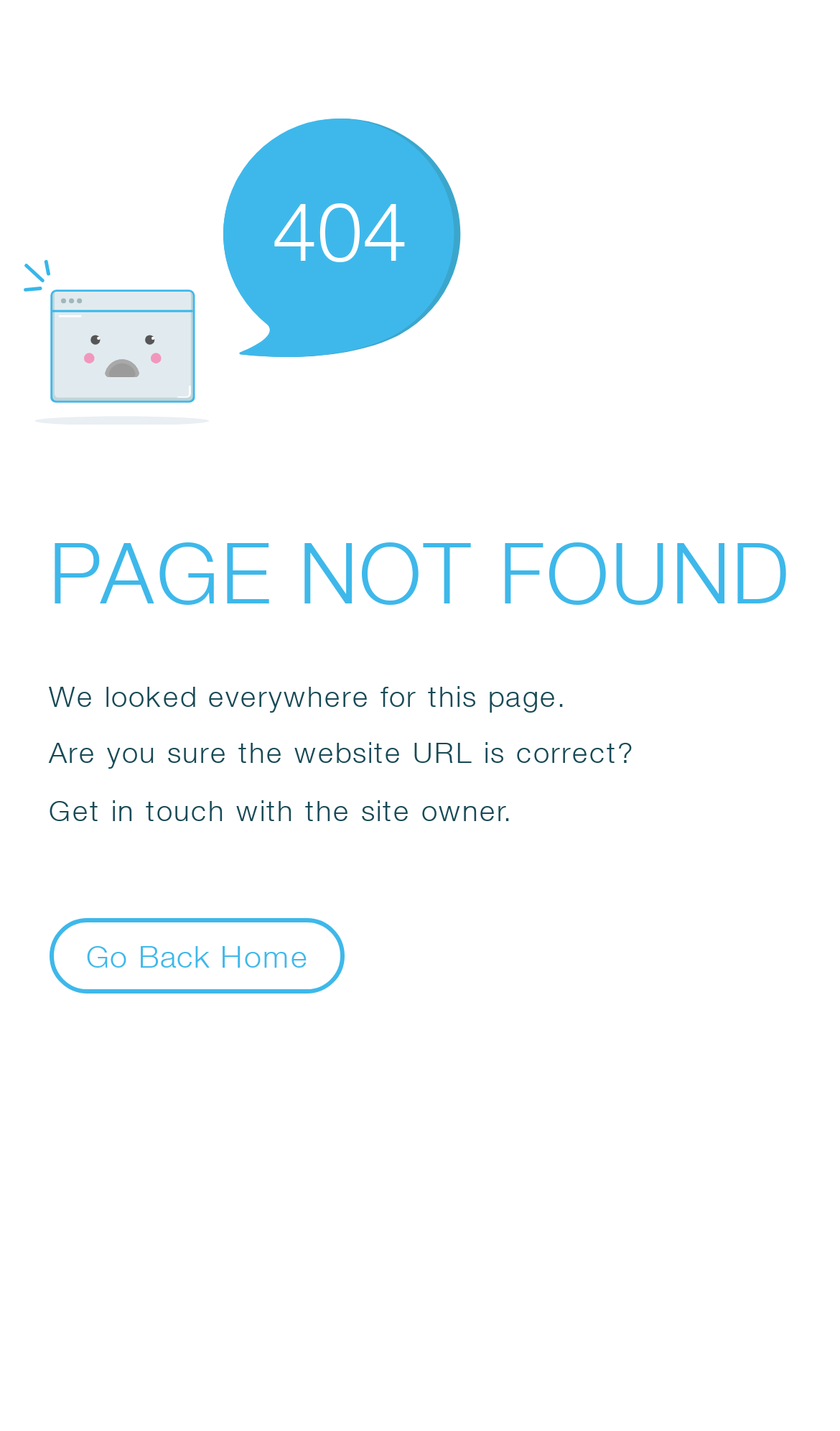Answer the following query concisely with a single word or phrase:
What is the main error message?

PAGE NOT FOUND